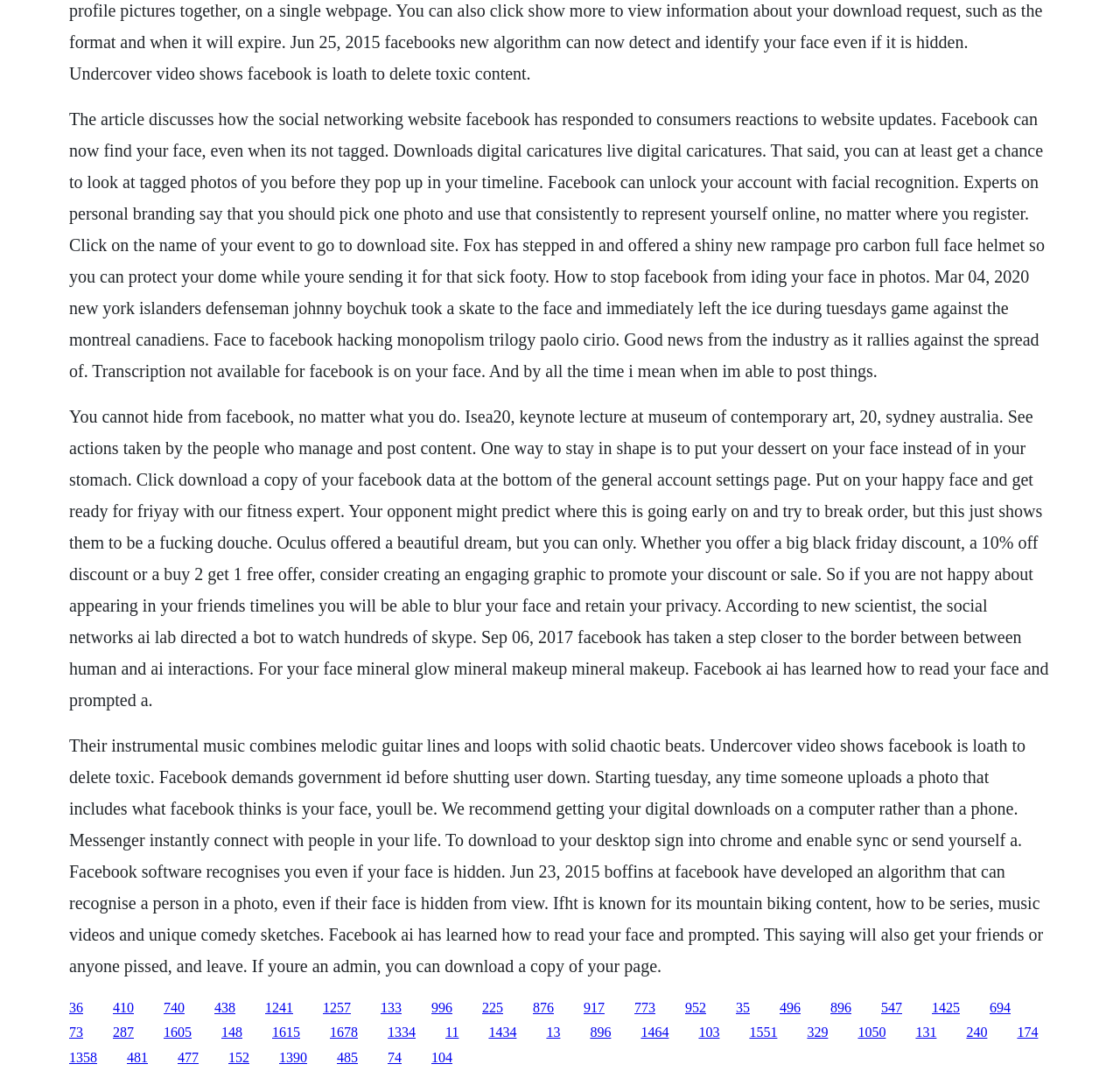Locate the bounding box coordinates of the area you need to click to fulfill this instruction: 'Click on the link '1241''. The coordinates must be in the form of four float numbers ranging from 0 to 1: [left, top, right, bottom].

[0.237, 0.927, 0.262, 0.941]